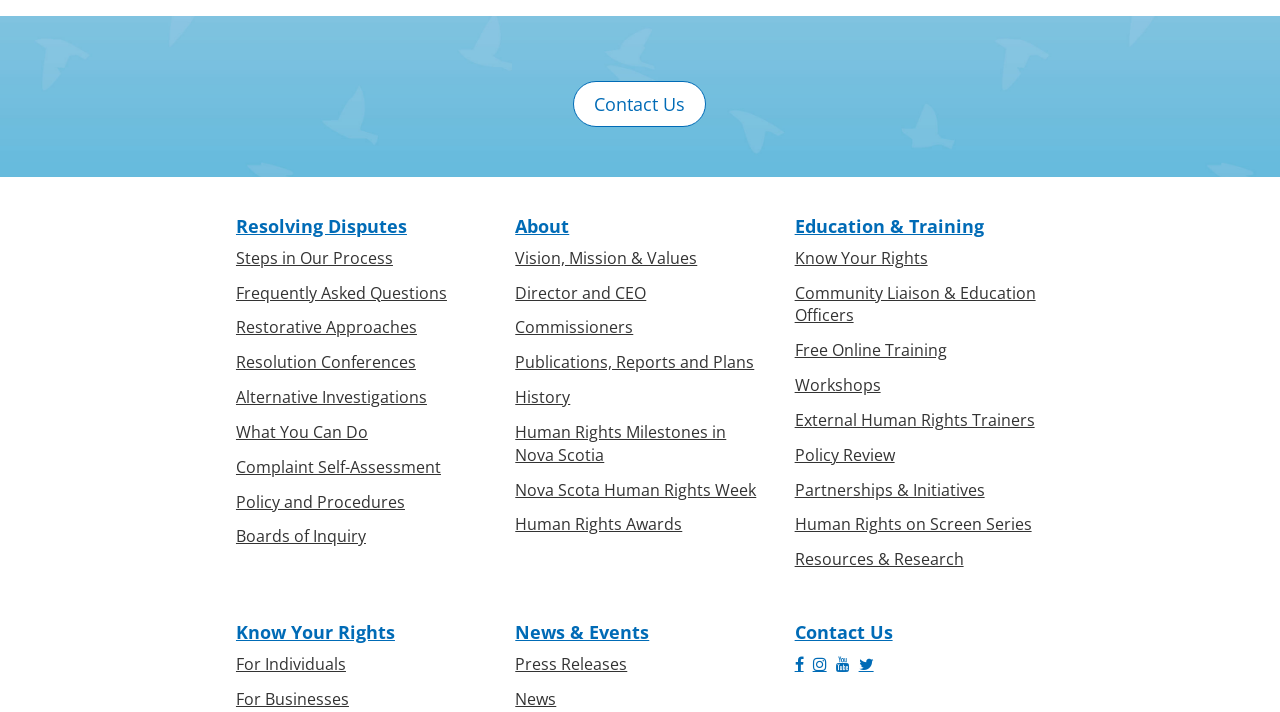Please determine the bounding box coordinates of the element's region to click for the following instruction: "Get free online training".

[0.621, 0.476, 0.74, 0.525]